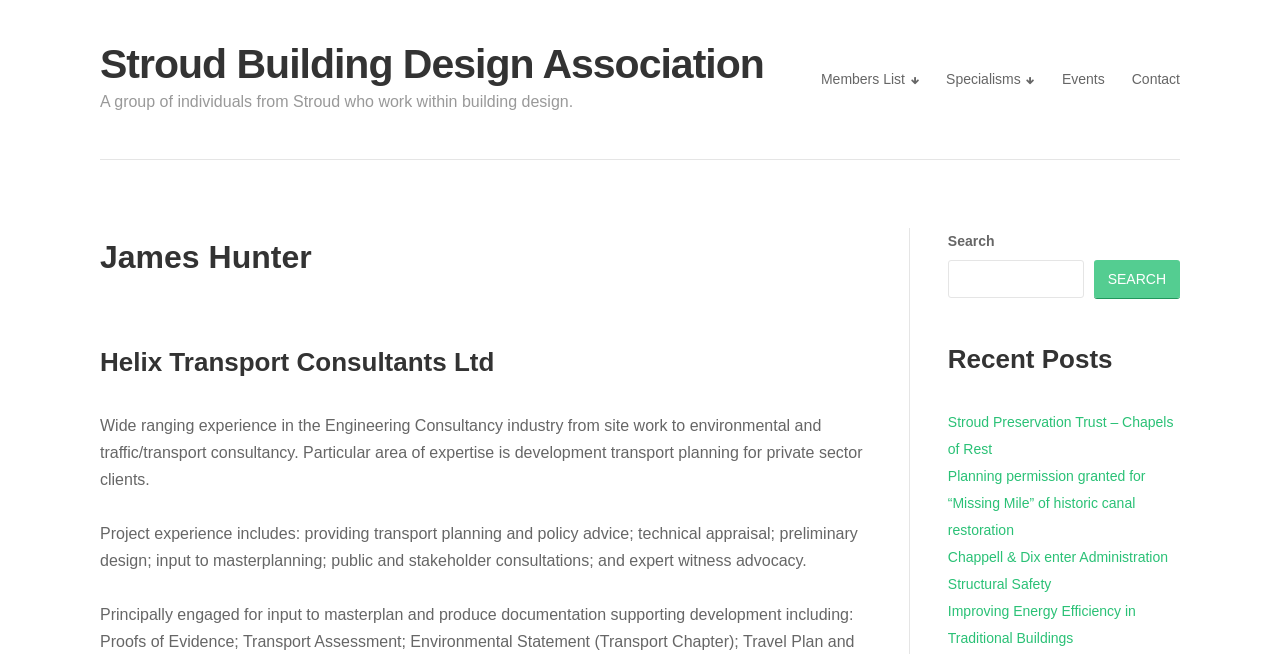Pinpoint the bounding box coordinates of the clickable area needed to execute the instruction: "Search for something". The coordinates should be specified as four float numbers between 0 and 1, i.e., [left, top, right, bottom].

[0.74, 0.398, 0.847, 0.455]